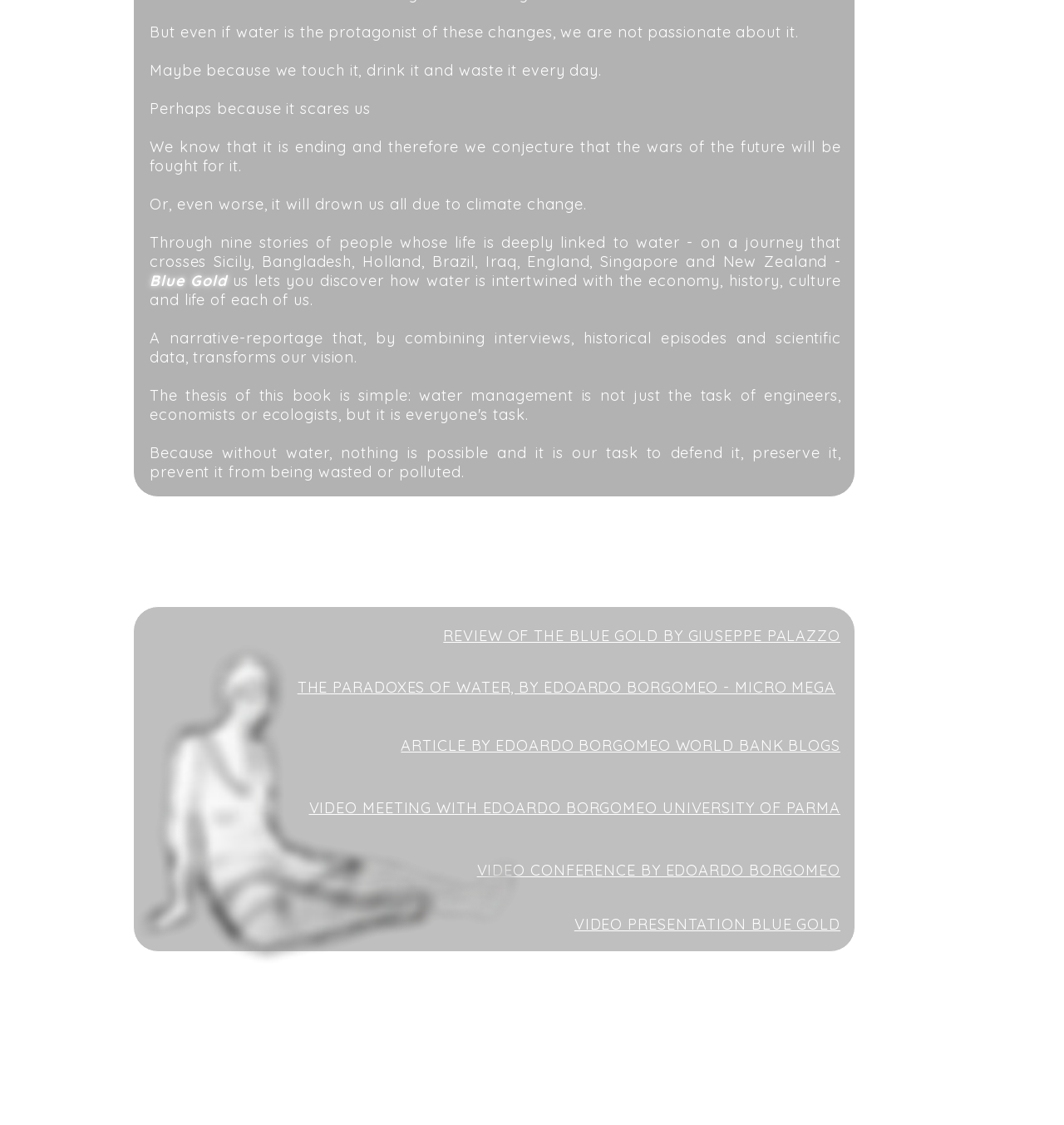Could you please study the image and provide a detailed answer to the question:
What is the main topic of this webpage?

Based on the static text elements, it appears that the webpage is discussing the importance of water and its impact on our lives. The text mentions how water is intertwined with the economy, history, culture, and life of each of us, and how it is our task to defend it, preserve it, and prevent it from being wasted or polluted.